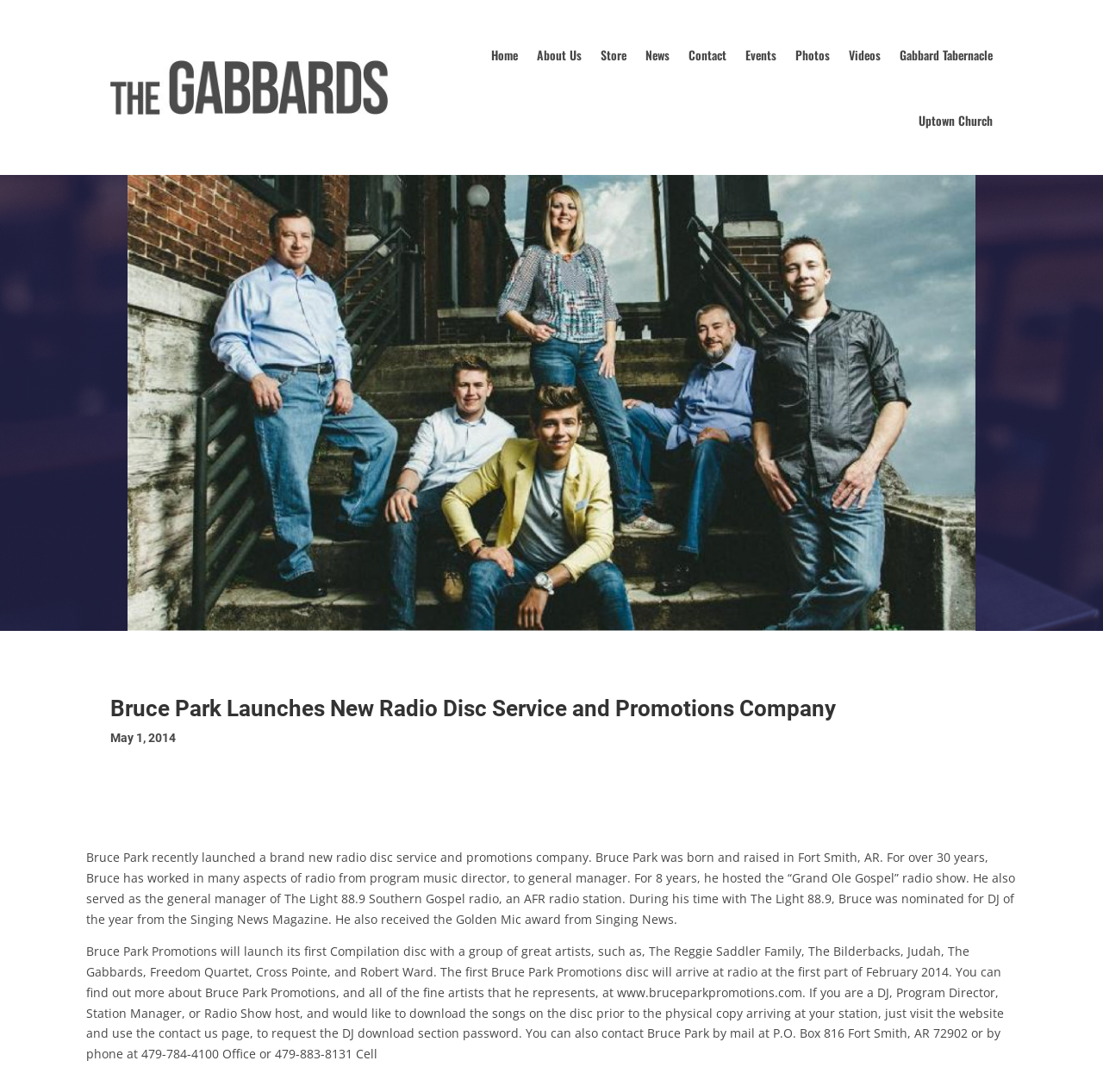Identify the headline of the webpage and generate its text content.

Bruce Park Launches New Radio Disc Service and Promotions Company